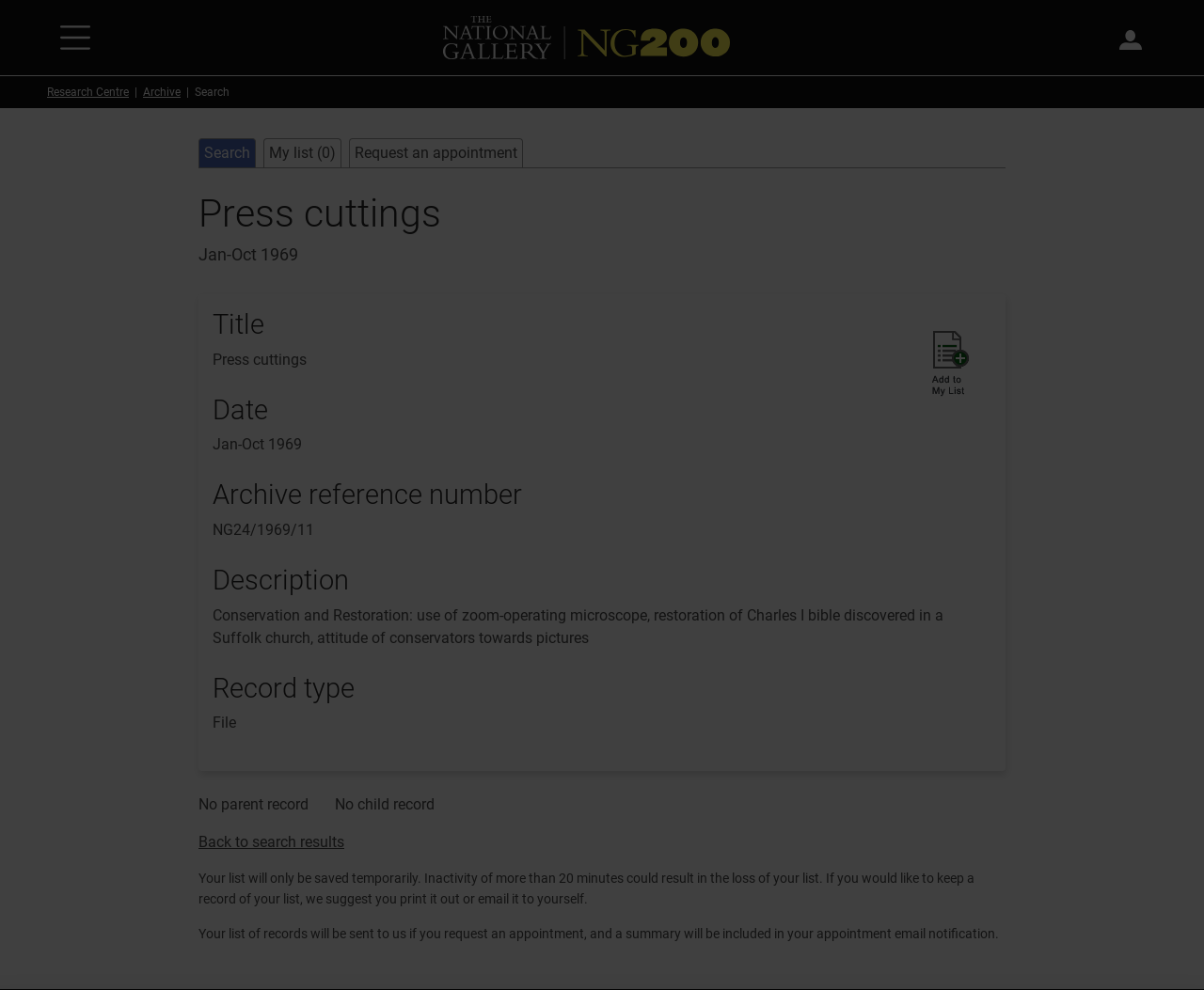What is the purpose of the 'Add to my list' button?
We need a detailed and exhaustive answer to the question. Please elaborate.

I inferred this answer by looking at the button element 'Add to my list' and the static text element that says 'Your list will only be saved temporarily...' which suggests that the button is used to add records to a temporary list.